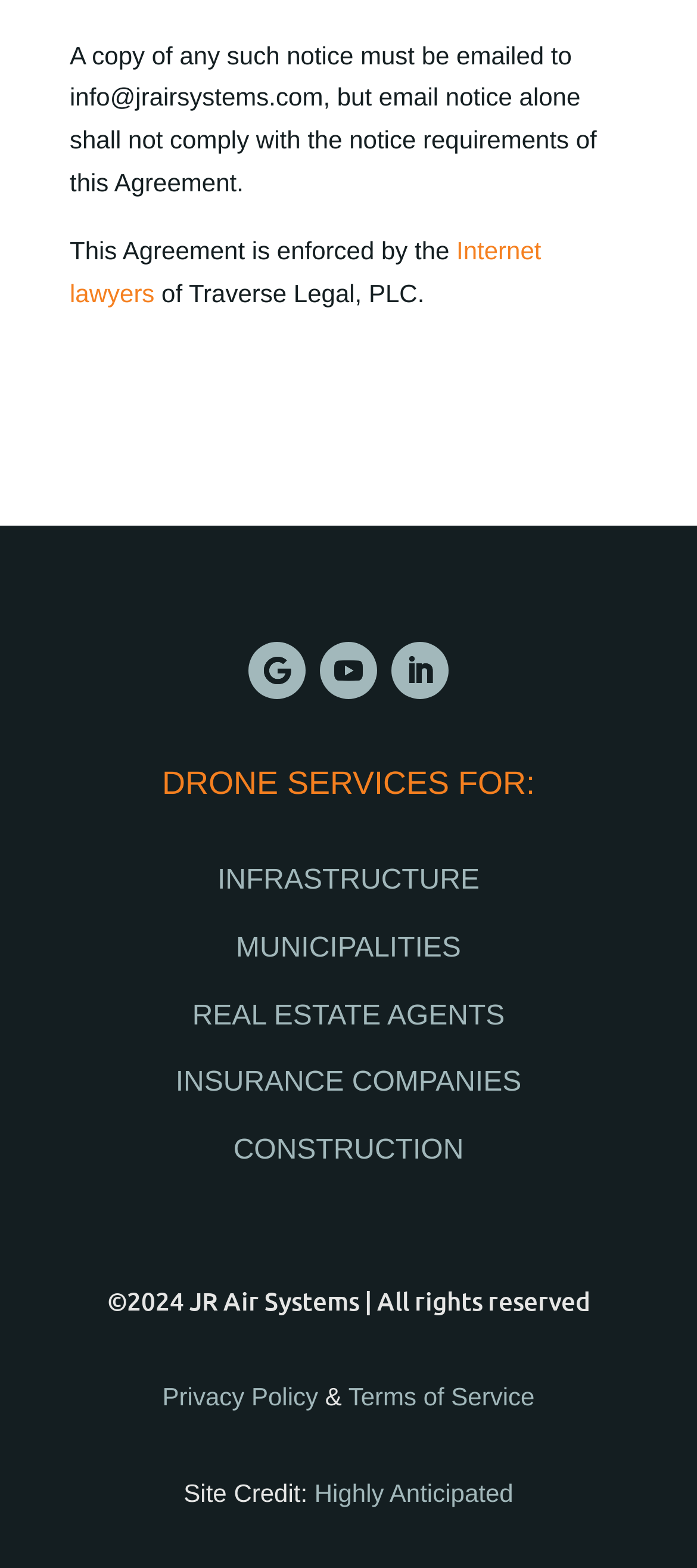Please find the bounding box coordinates of the section that needs to be clicked to achieve this instruction: "Go to Terms of Service".

[0.5, 0.881, 0.767, 0.899]